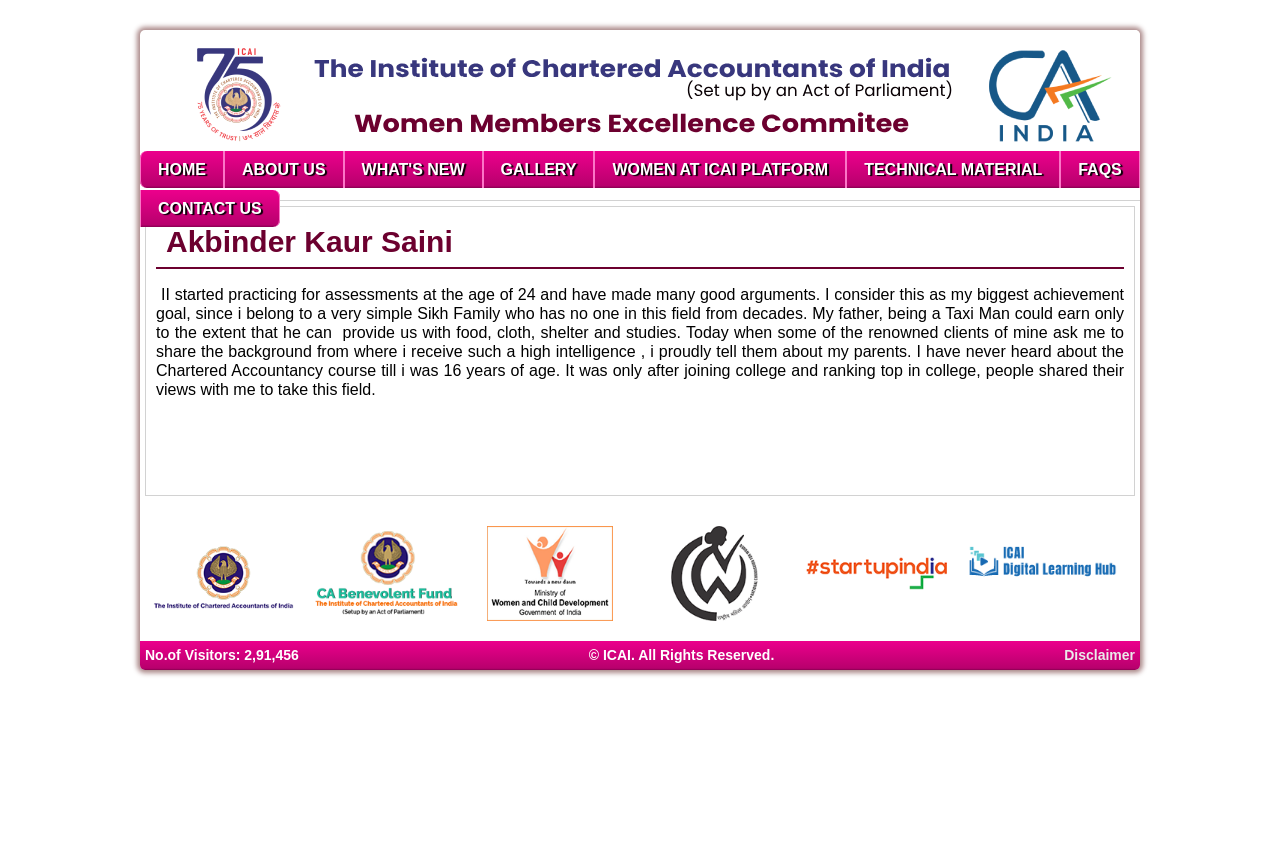Calculate the bounding box coordinates of the UI element given the description: "Women at ICAI Platform".

[0.464, 0.178, 0.661, 0.222]